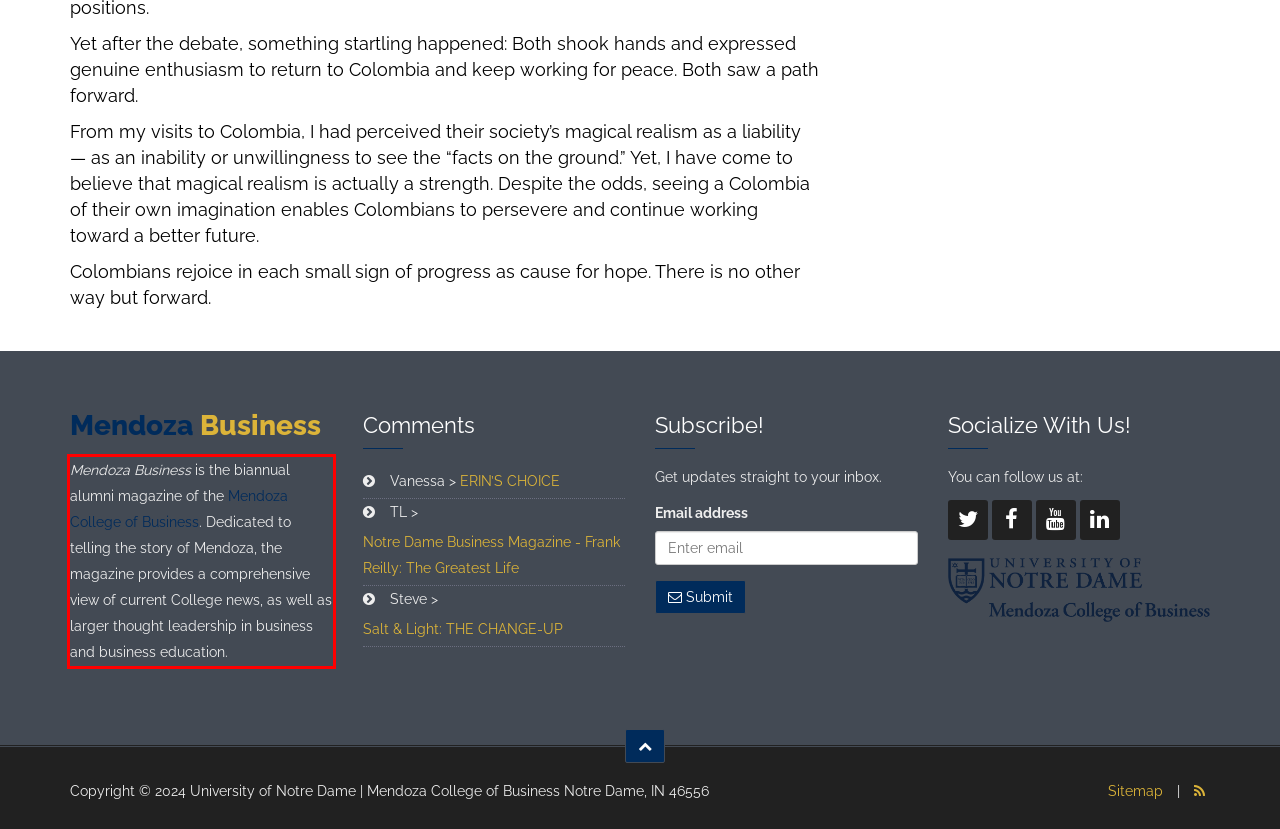Identify the text within the red bounding box on the webpage screenshot and generate the extracted text content.

Mendoza Business is the biannual alumni magazine of the Mendoza College of Business. Dedicated to telling the story of Mendoza, the magazine provides a comprehensive view of current College news, as well as larger thought leadership in business and business education.